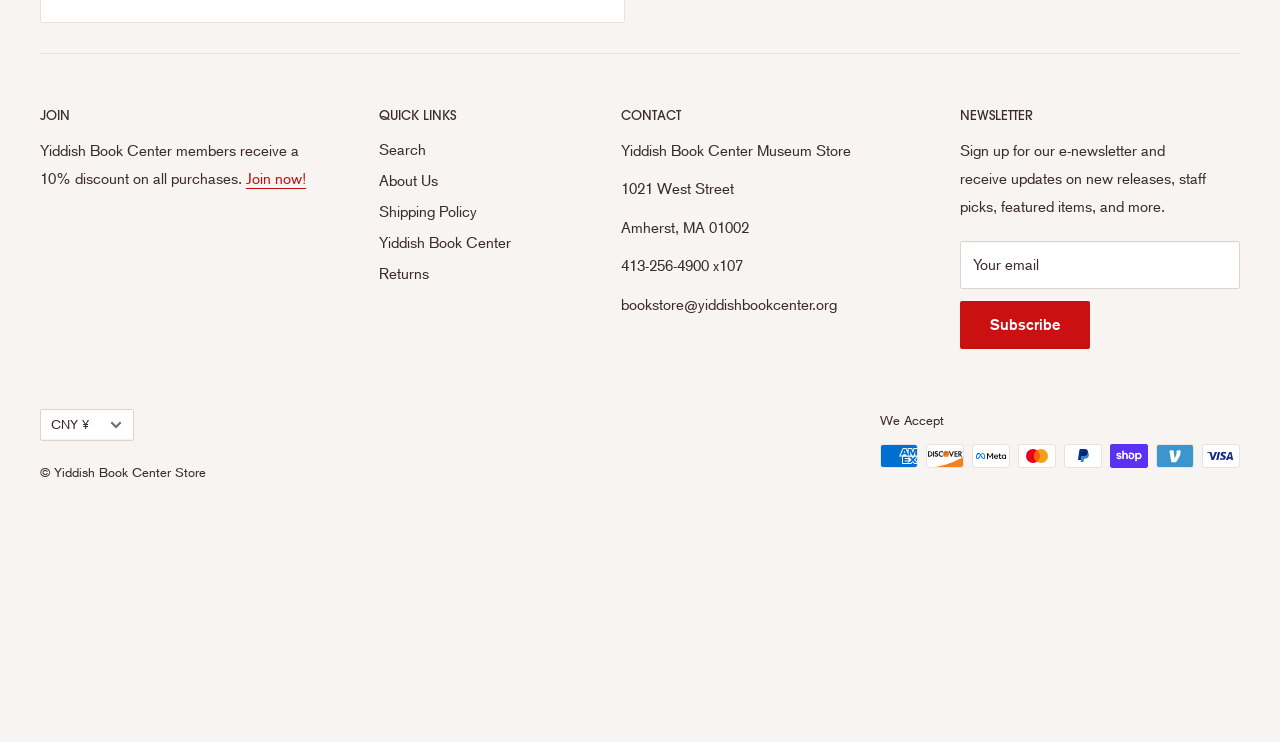Identify the bounding box coordinates of the clickable region required to complete the instruction: "Subscribe to the newsletter". The coordinates should be given as four float numbers within the range of 0 and 1, i.e., [left, top, right, bottom].

[0.75, 0.406, 0.852, 0.47]